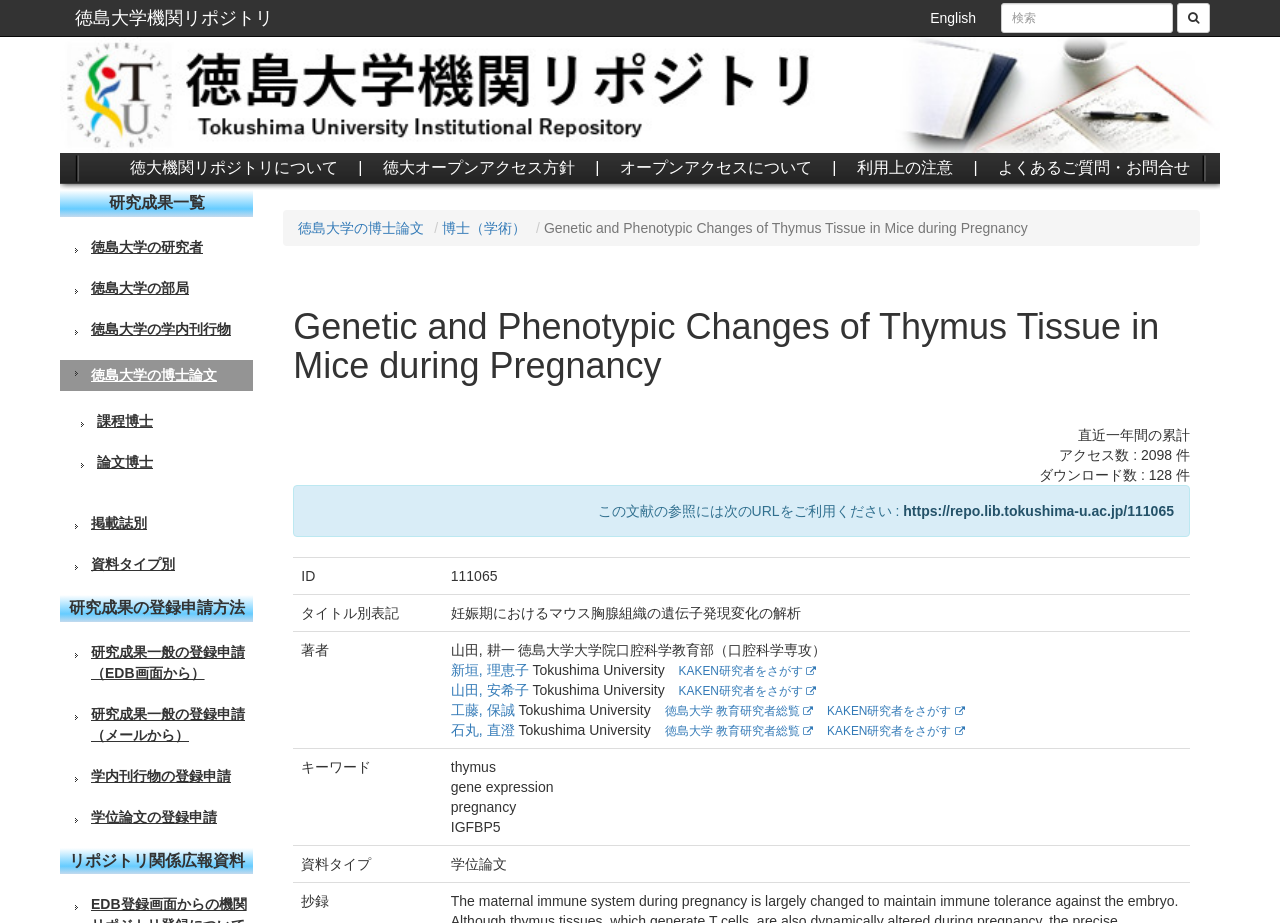Determine the bounding box coordinates for the clickable element required to fulfill the instruction: "download the thesis". Provide the coordinates as four float numbers between 0 and 1, i.e., [left, top, right, bottom].

[0.706, 0.545, 0.917, 0.562]